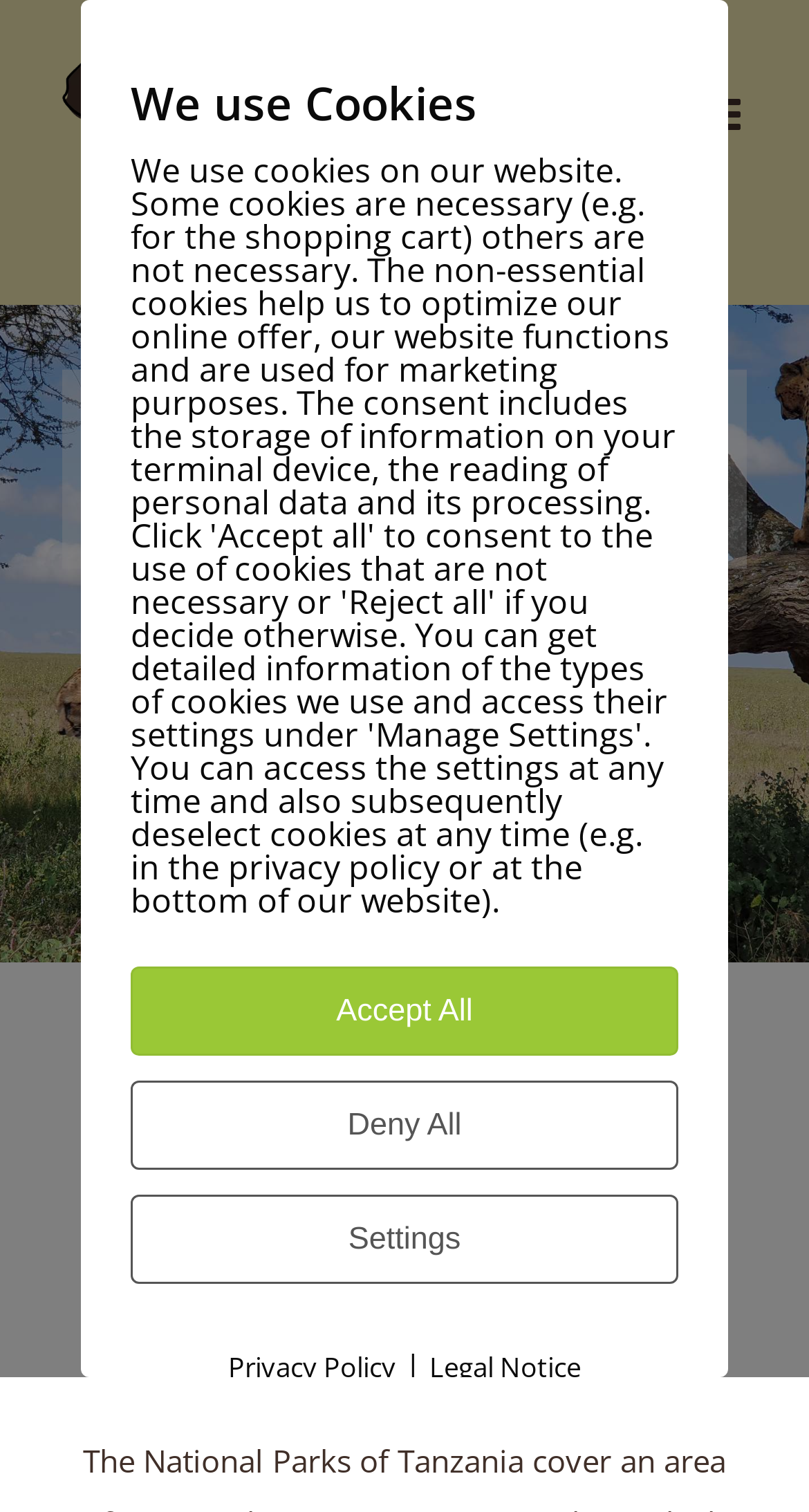Please give a short response to the question using one word or a phrase:
What is the text of the second heading on the webpage?

Discover the unique and breathtaking variety of Tanzania